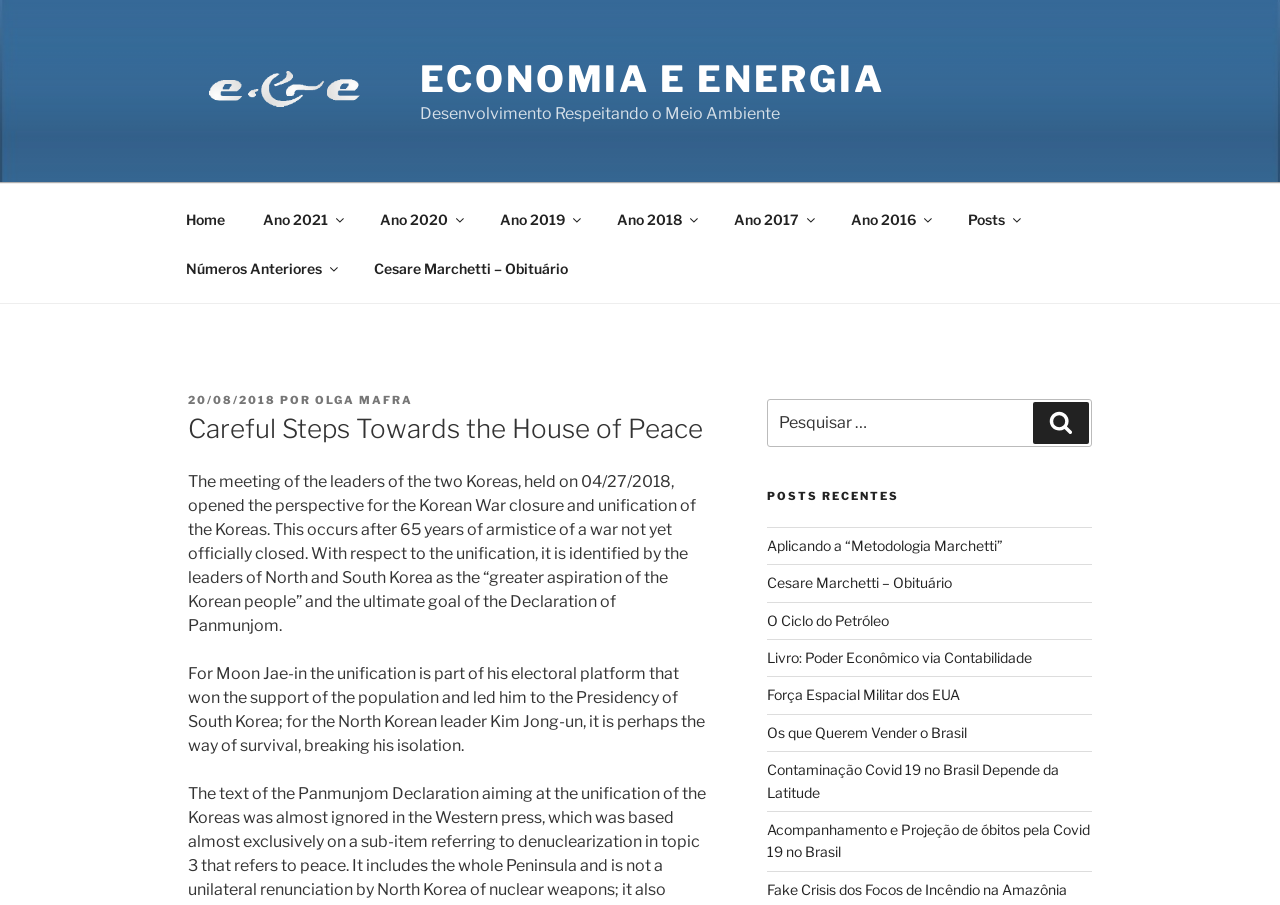Based on the description "Números Anteriores", find the bounding box of the specified UI element.

[0.131, 0.269, 0.276, 0.323]